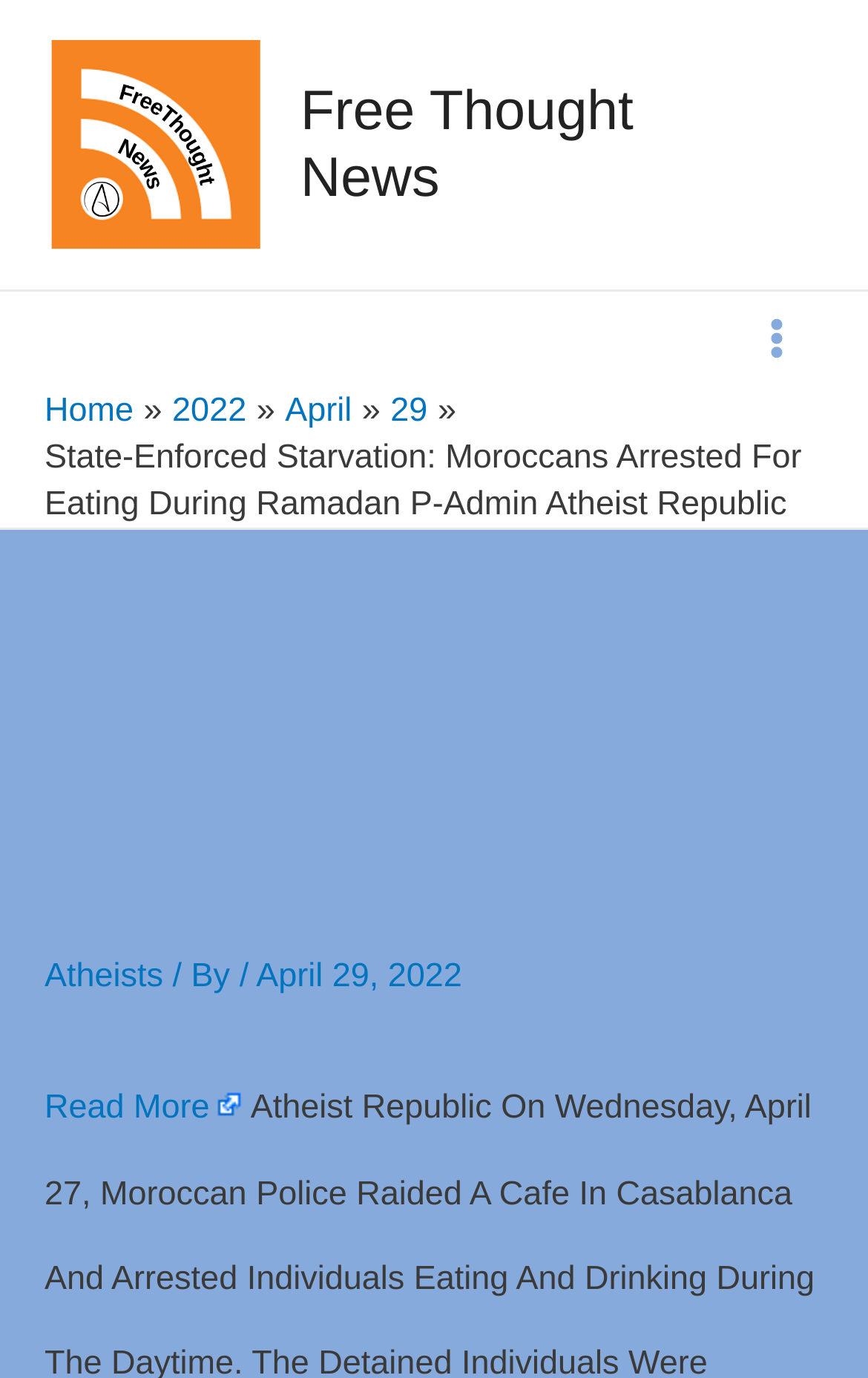Please study the image and answer the question comprehensively:
What is the name of the website?

I determined the name of the website by looking at the link element with the text 'Free Thought News' which is located at the top of the webpage, indicating that it is the website's title.